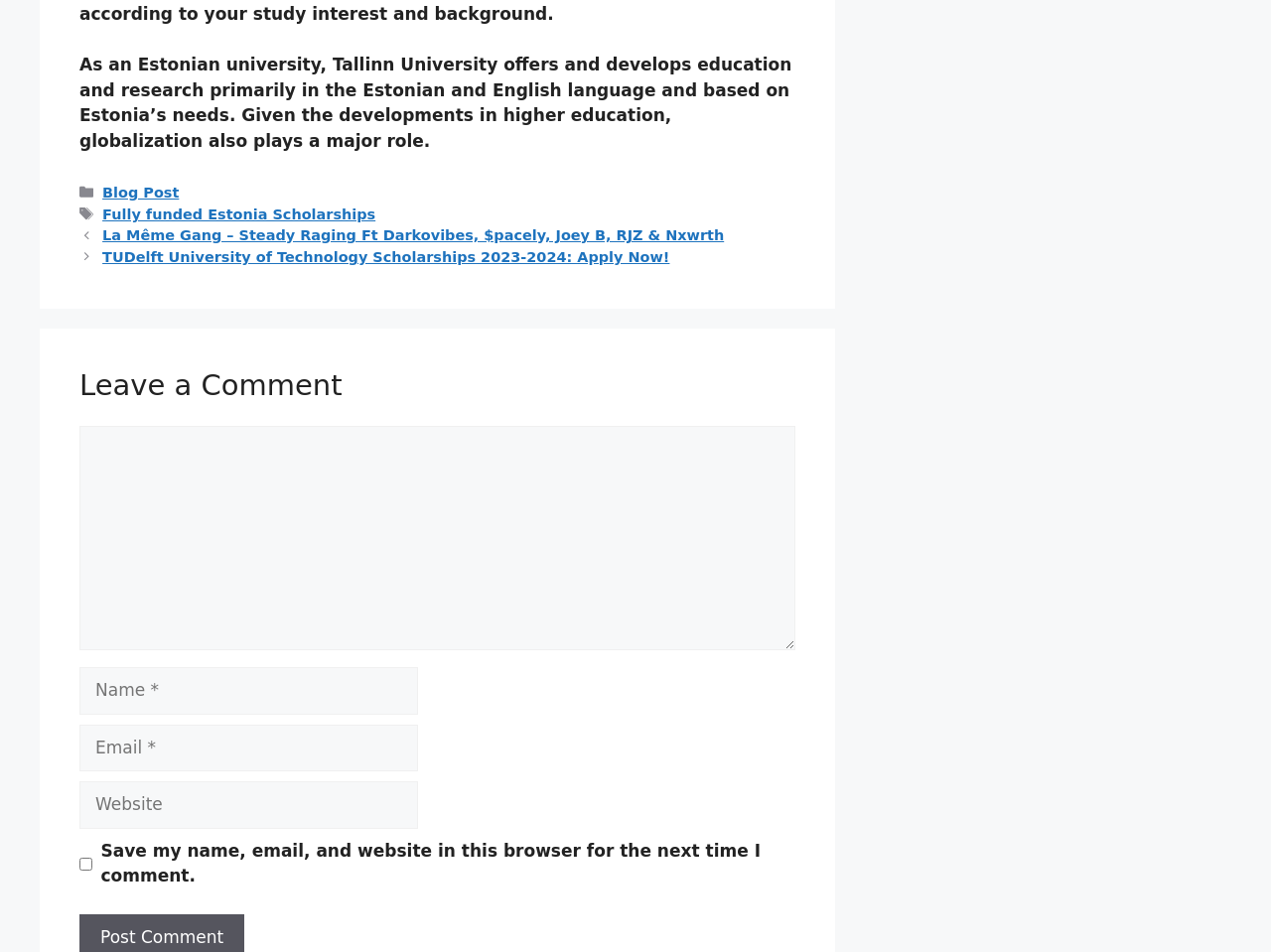Can you provide the bounding box coordinates for the element that should be clicked to implement the instruction: "Click the 'Fully funded Estonia Scholarships' link"?

[0.081, 0.217, 0.295, 0.233]